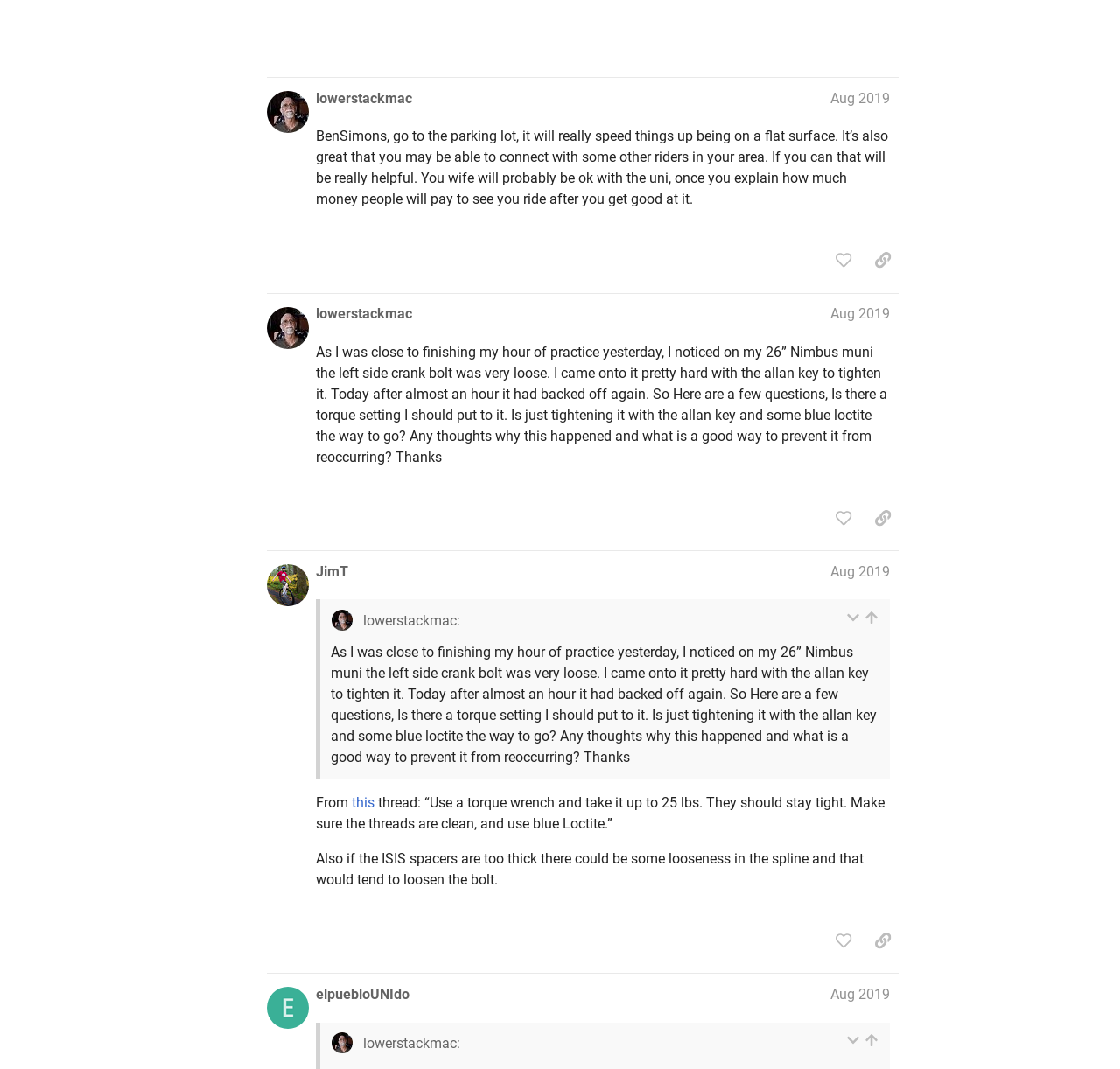Please identify the bounding box coordinates of the region to click in order to complete the given instruction: "View the 'Unicyclist.com' homepage". The coordinates should be four float numbers between 0 and 1, i.e., [left, top, right, bottom].

[0.055, 0.009, 0.088, 0.044]